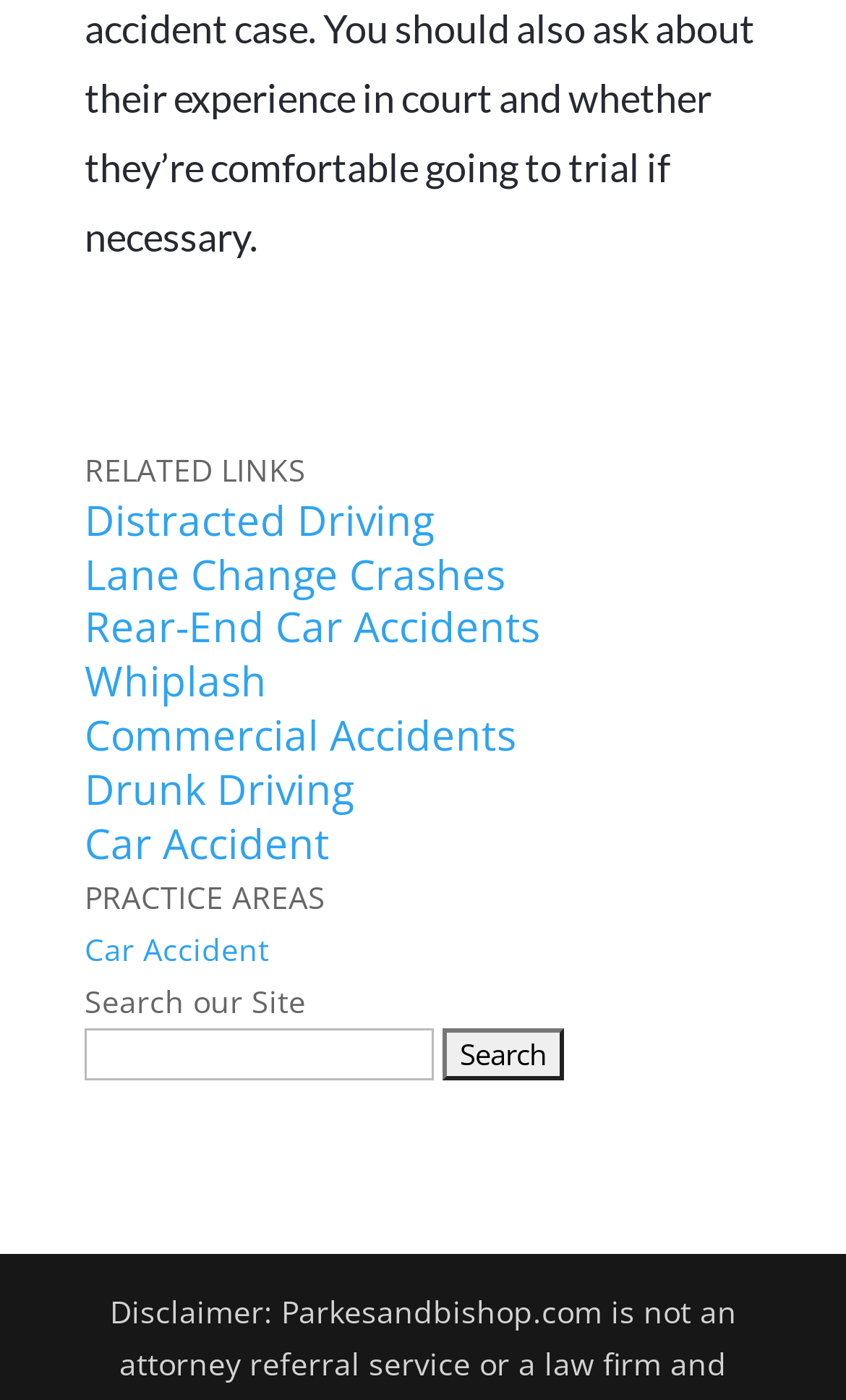Could you indicate the bounding box coordinates of the region to click in order to complete this instruction: "Go to Car Accident page".

[0.1, 0.582, 0.39, 0.622]